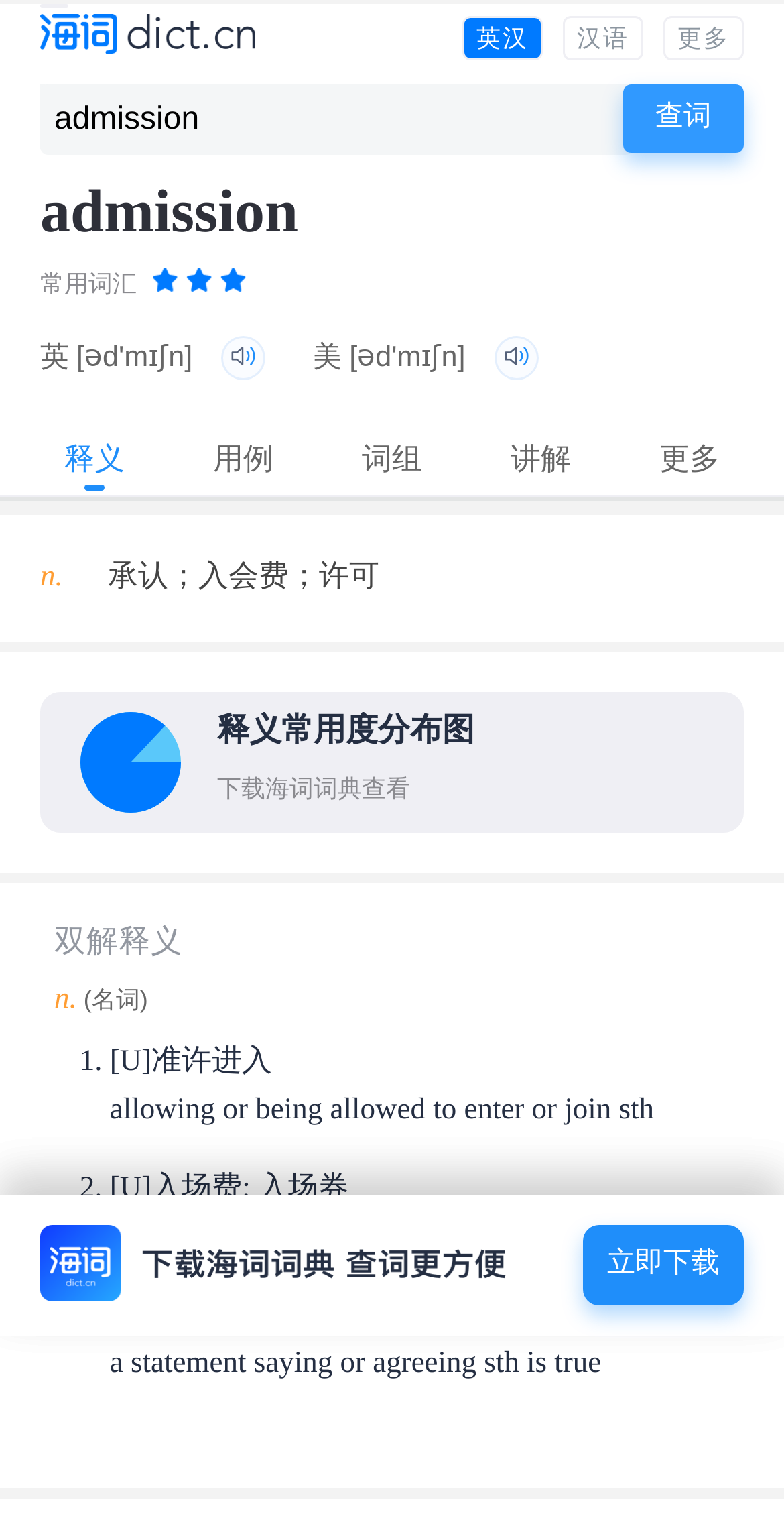What is the example sentence of admission?
Please give a detailed and elaborate answer to the question based on the image.

The webpage provides example sentences of admission, one of which is 'allowing or being allowed to enter or join sth', which can be seen in the StaticText element with OCR text 'allowing or being allowed to enter or join sth'.